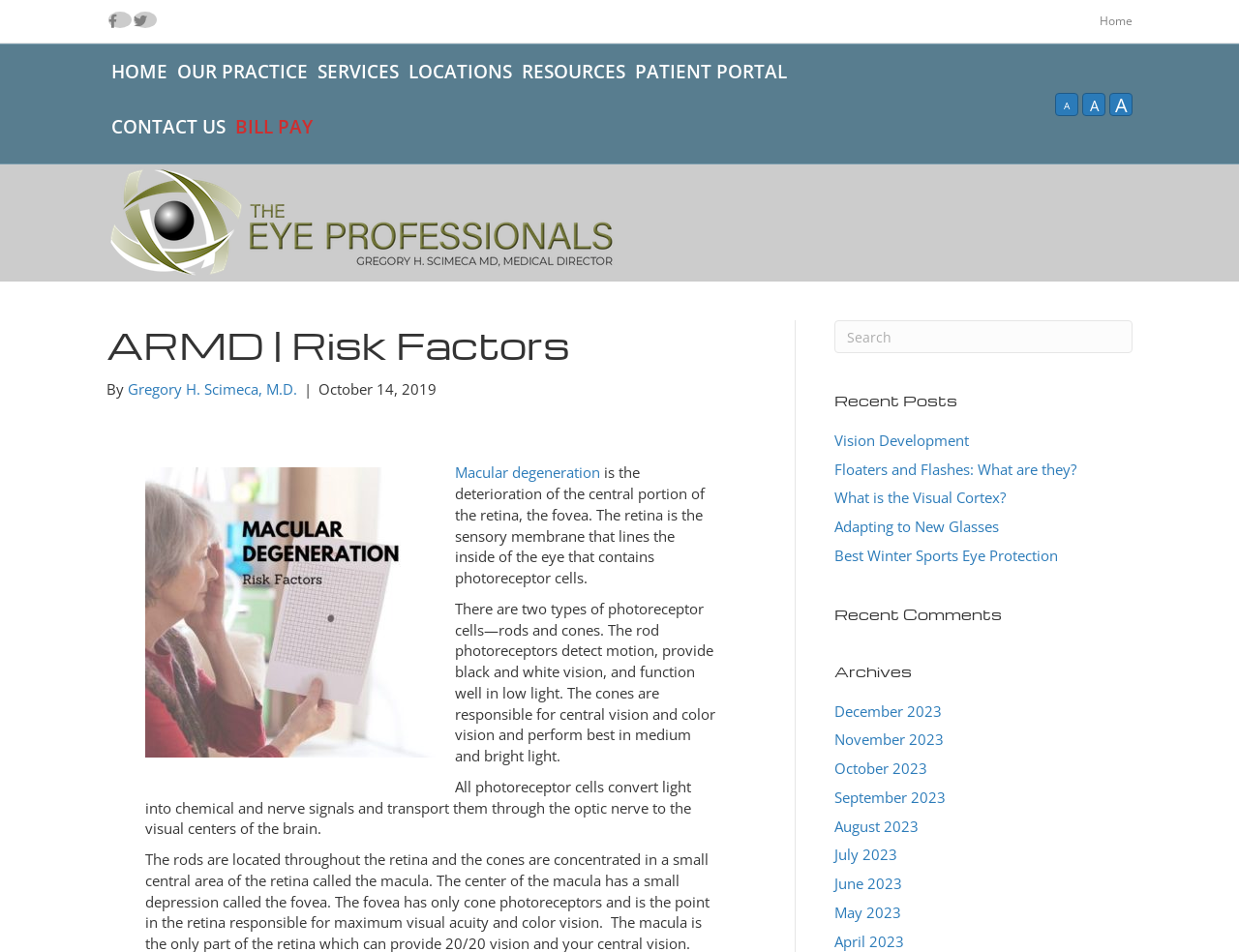Predict the bounding box coordinates of the area that should be clicked to accomplish the following instruction: "Check Recent Posts". The bounding box coordinates should consist of four float numbers between 0 and 1, i.e., [left, top, right, bottom].

[0.673, 0.412, 0.914, 0.432]